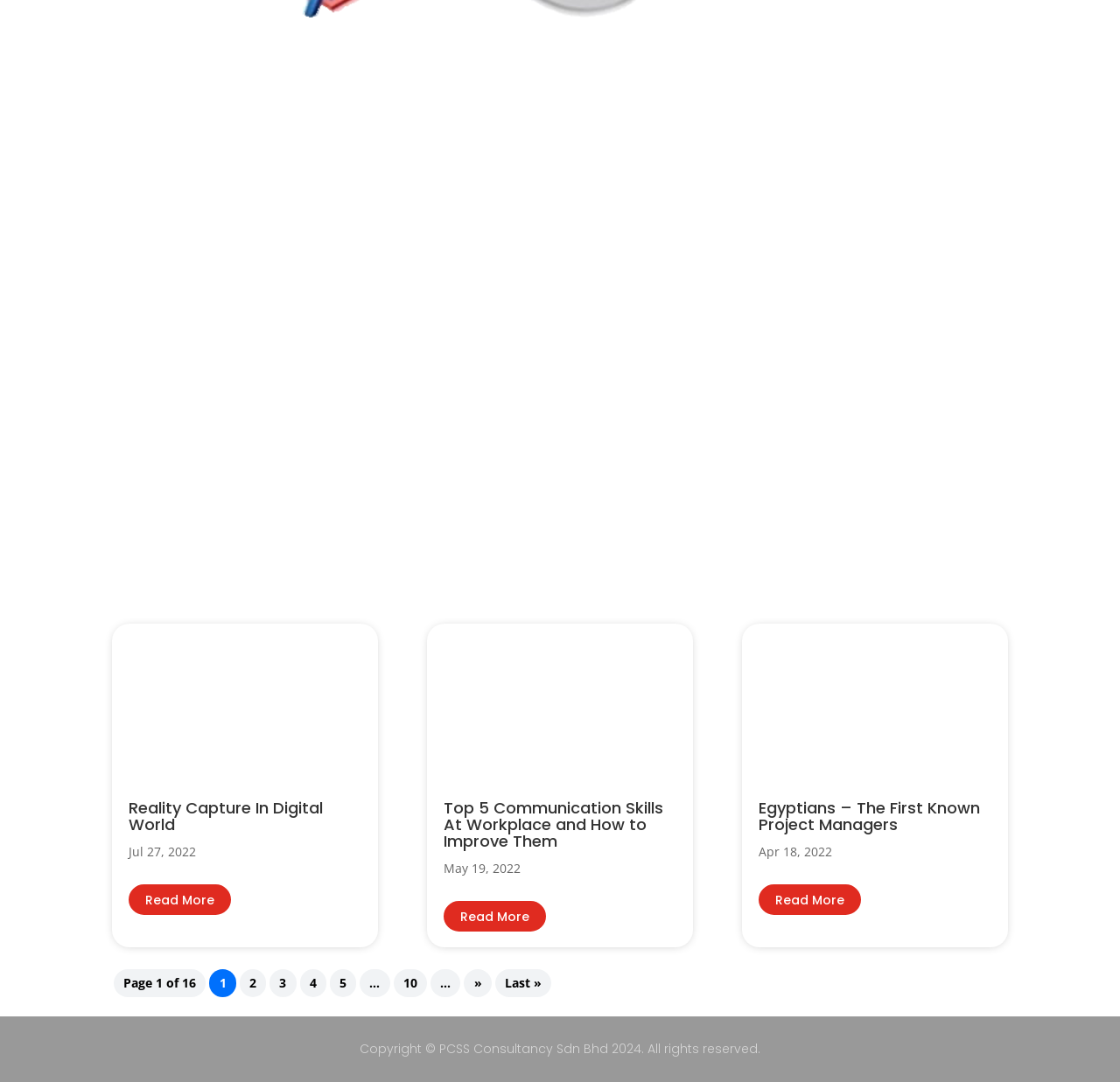Identify the bounding box coordinates of the area you need to click to perform the following instruction: "Read the article 'Reality Capture In Digital World'".

[0.099, 0.575, 0.338, 0.714]